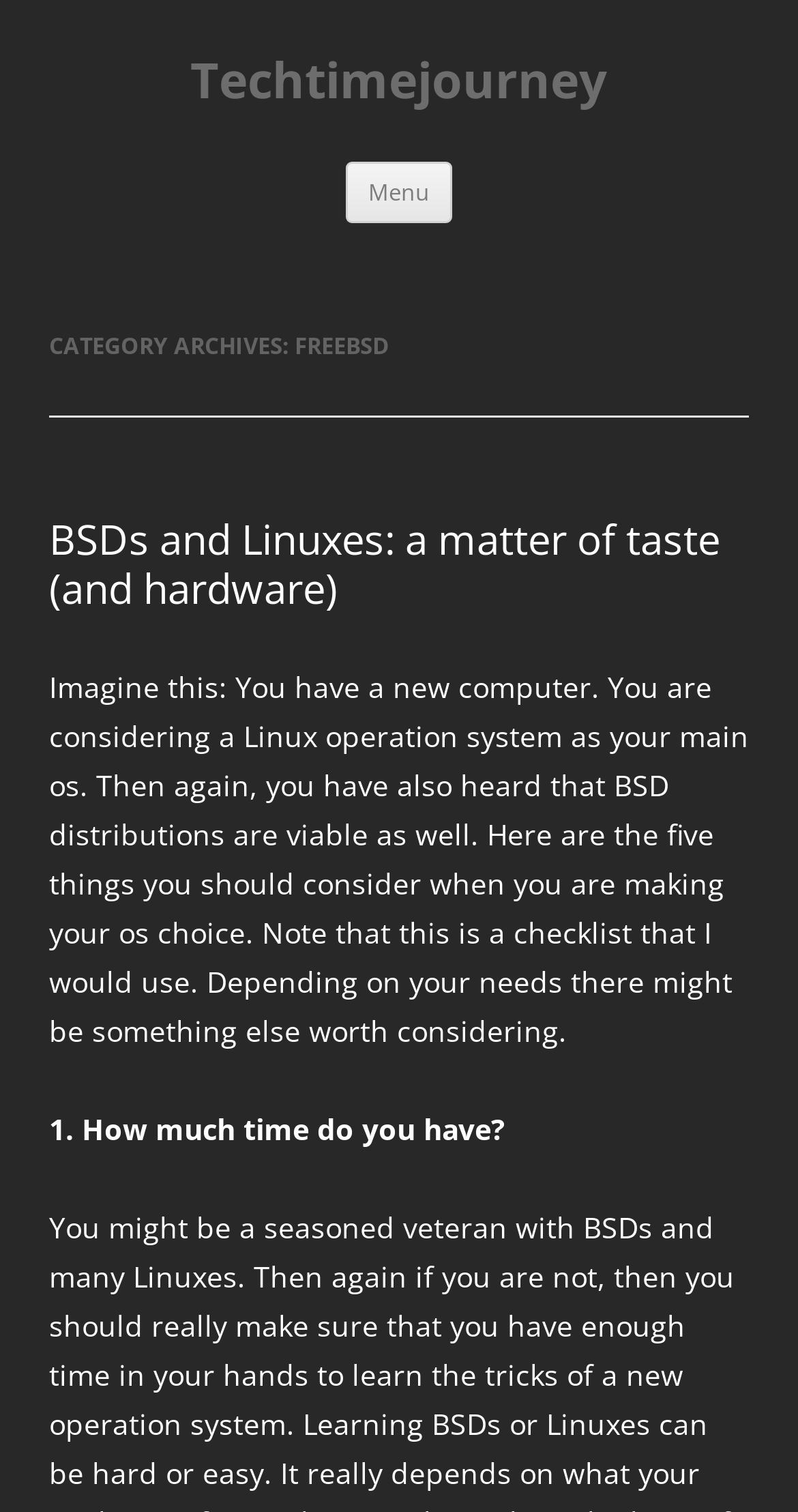What is the first point to consider when choosing an OS?
Please answer the question as detailed as possible based on the image.

By reading the static text '1. How much time do you have?' and its context, we can determine that the first point to consider when choosing an OS is 'How much time do you have?'.